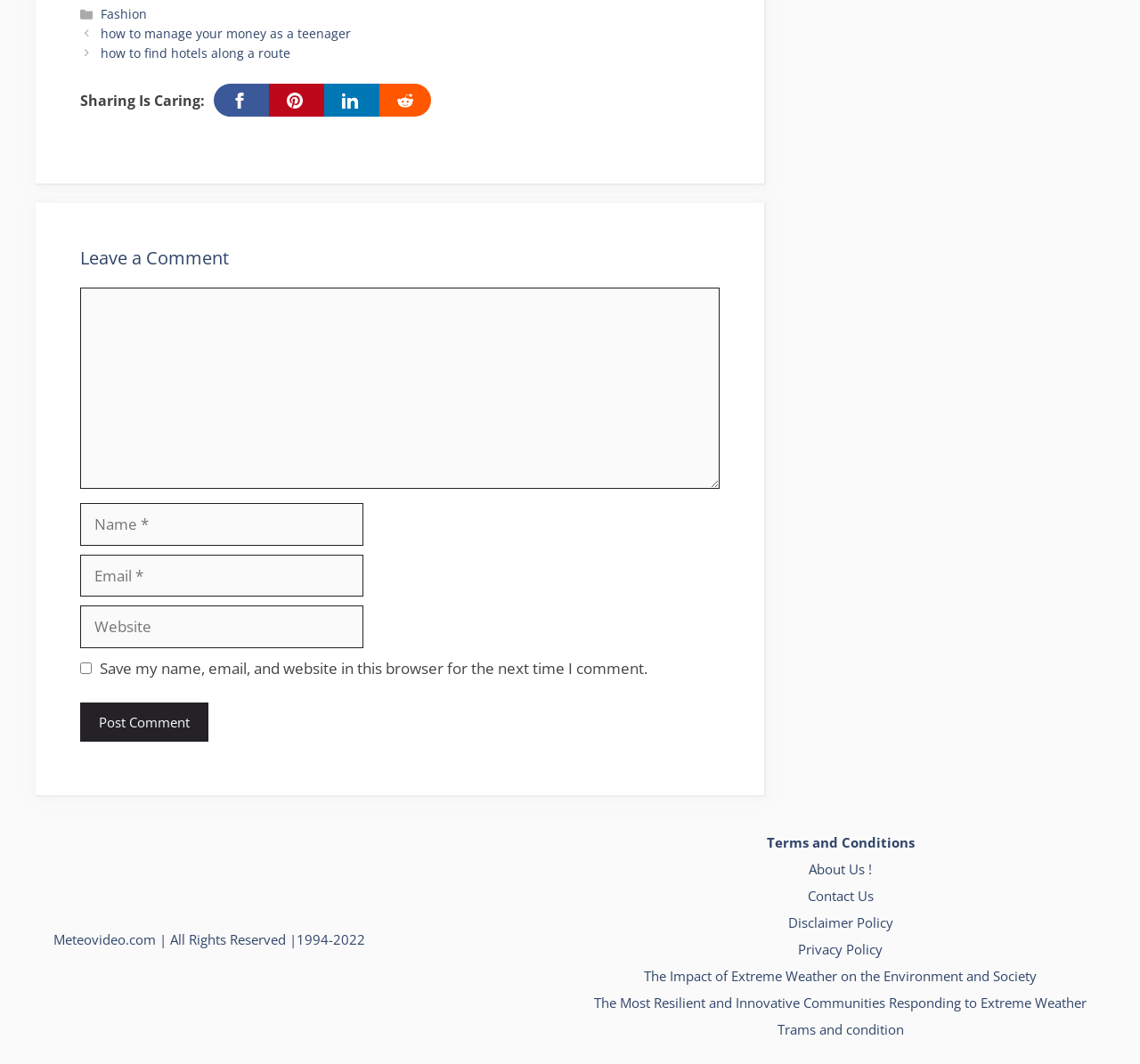Use the details in the image to answer the question thoroughly: 
How many links are available in the footer section?

I counted the number of links available in the footer section, which includes links to 'Terms and Conditions', 'About Us!', 'Contact Us', 'Disclaimer Policy', 'Privacy Policy', and three other links.